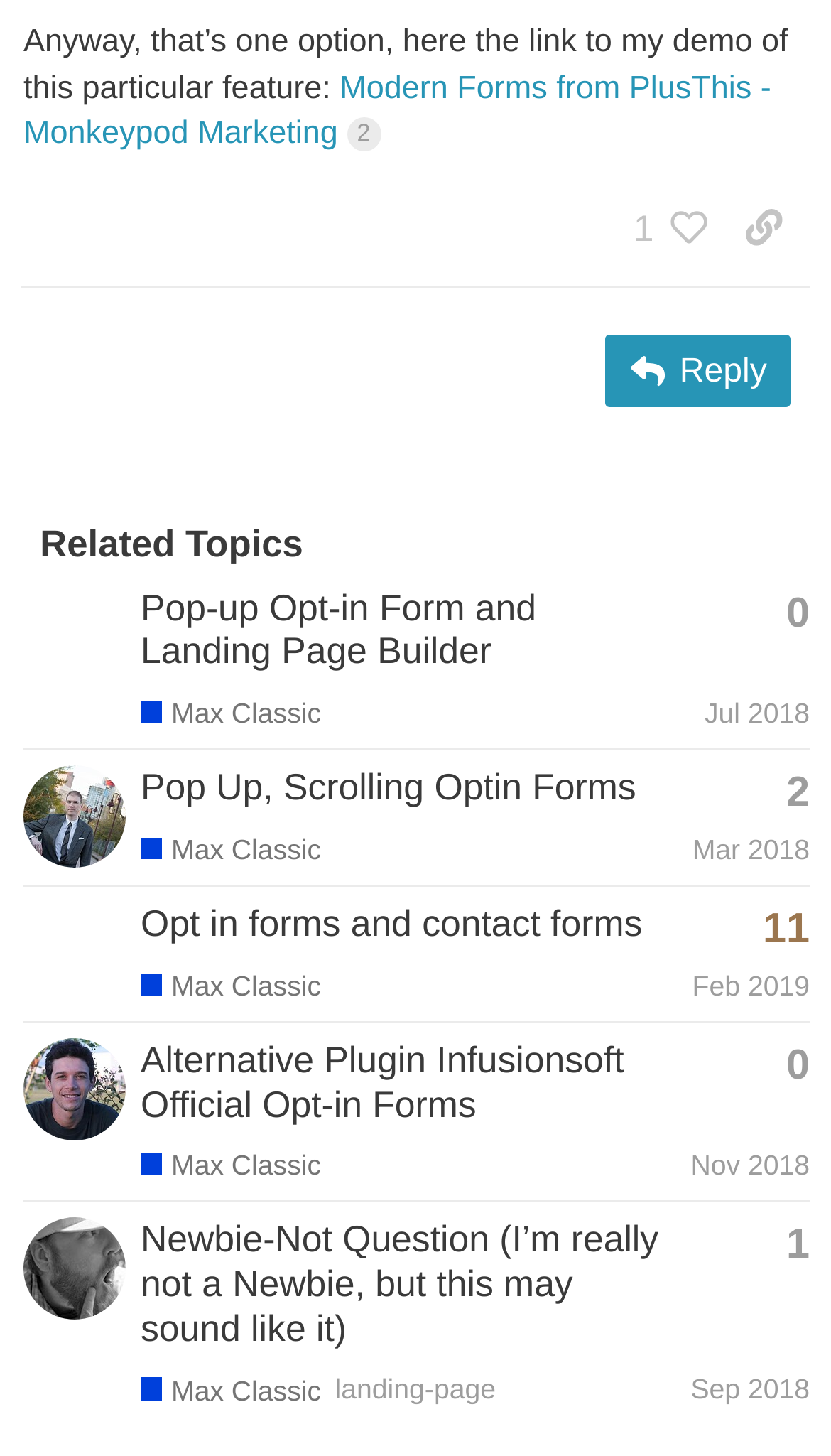Locate the bounding box coordinates of the element's region that should be clicked to carry out the following instruction: "View the topic Pop-up Opt-in Form and Landing Page Builder". The coordinates need to be four float numbers between 0 and 1, i.e., [left, top, right, bottom].

[0.169, 0.402, 0.645, 0.462]